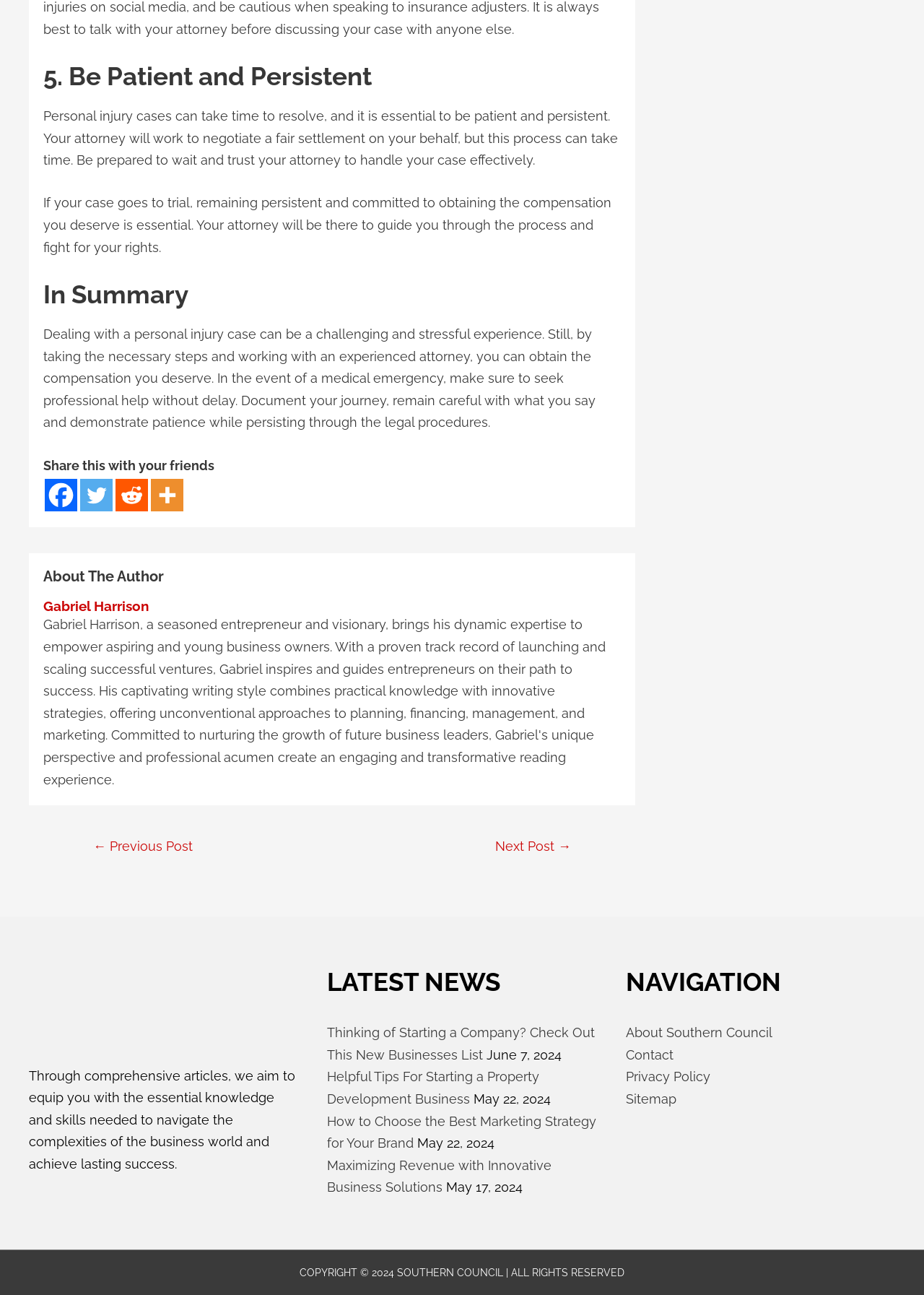Provide the bounding box coordinates, formatted as (top-left x, top-left y, bottom-right x, bottom-right y), with all values being floating point numbers between 0 and 1. Identify the bounding box of the UI element that matches the description: Sitemap

[0.677, 0.843, 0.732, 0.854]